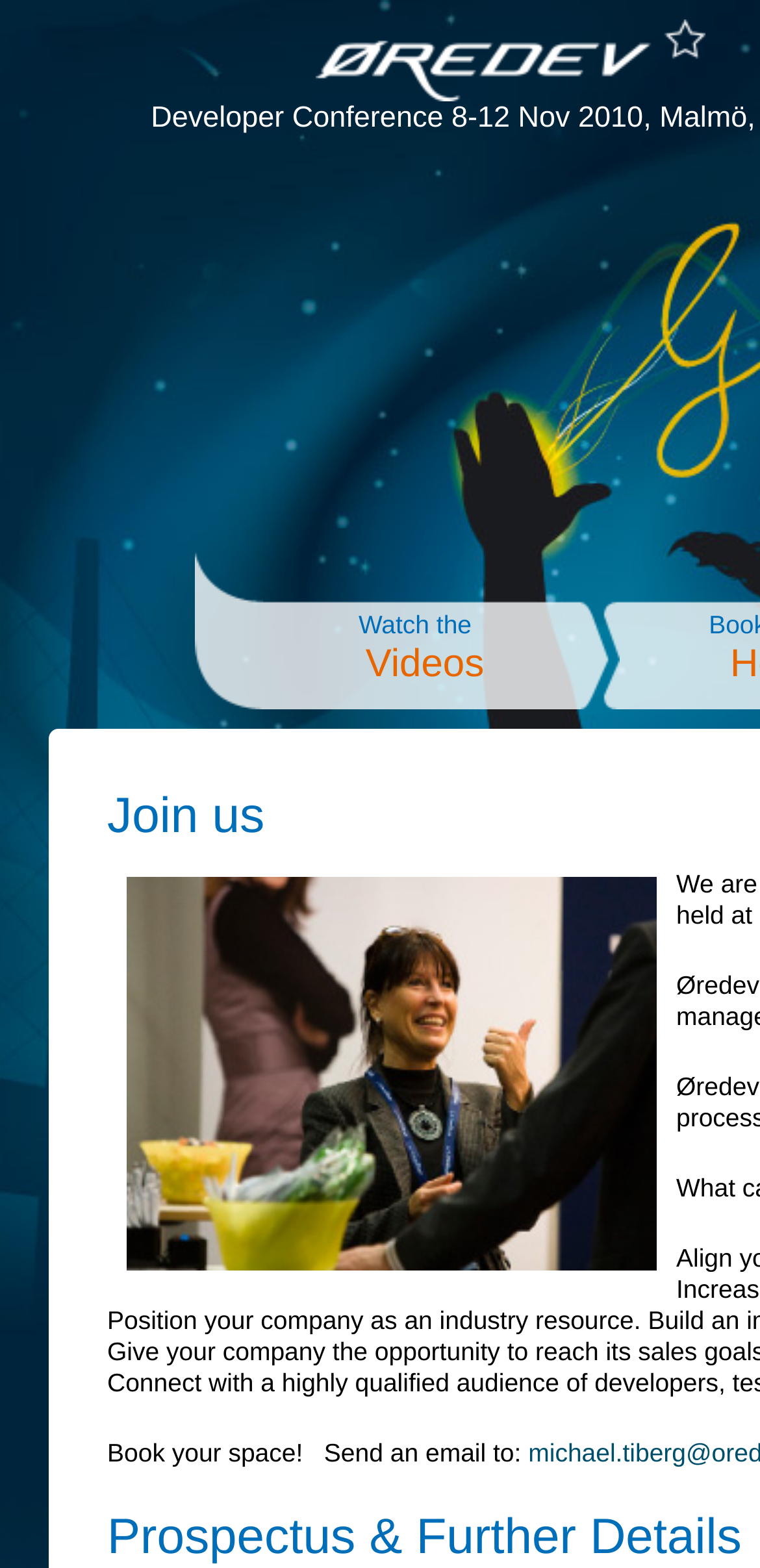Provide a thorough description of the webpage's content and layout.

The webpage is about the Øredev Developer Conference, which is taking place from November 8-12, 2010, in Malmö, Sweden. At the top of the page, there is a prominent Øredev logo, which is an image linked to the conference's main page. 

Below the logo, there is a section dedicated to videos, indicated by a heading "Videos" and a link to access the videos. The section is positioned roughly in the middle of the page, with some empty space above and below it.

To the right of the logo, there is a large image that occupies a significant portion of the page, stretching from the top to the bottom. The image does not have a descriptive text or caption.

At the bottom of the page, there is a call-to-action message, "Book your space! Send an email to:", encouraging visitors to register for the conference. This message is positioned near the bottom left corner of the page.

There are a few non-descriptive text elements scattered throughout the page, which appear to be empty spaces or separators. Overall, the page has a simple layout, with a focus on the conference logo, videos, and registration information.